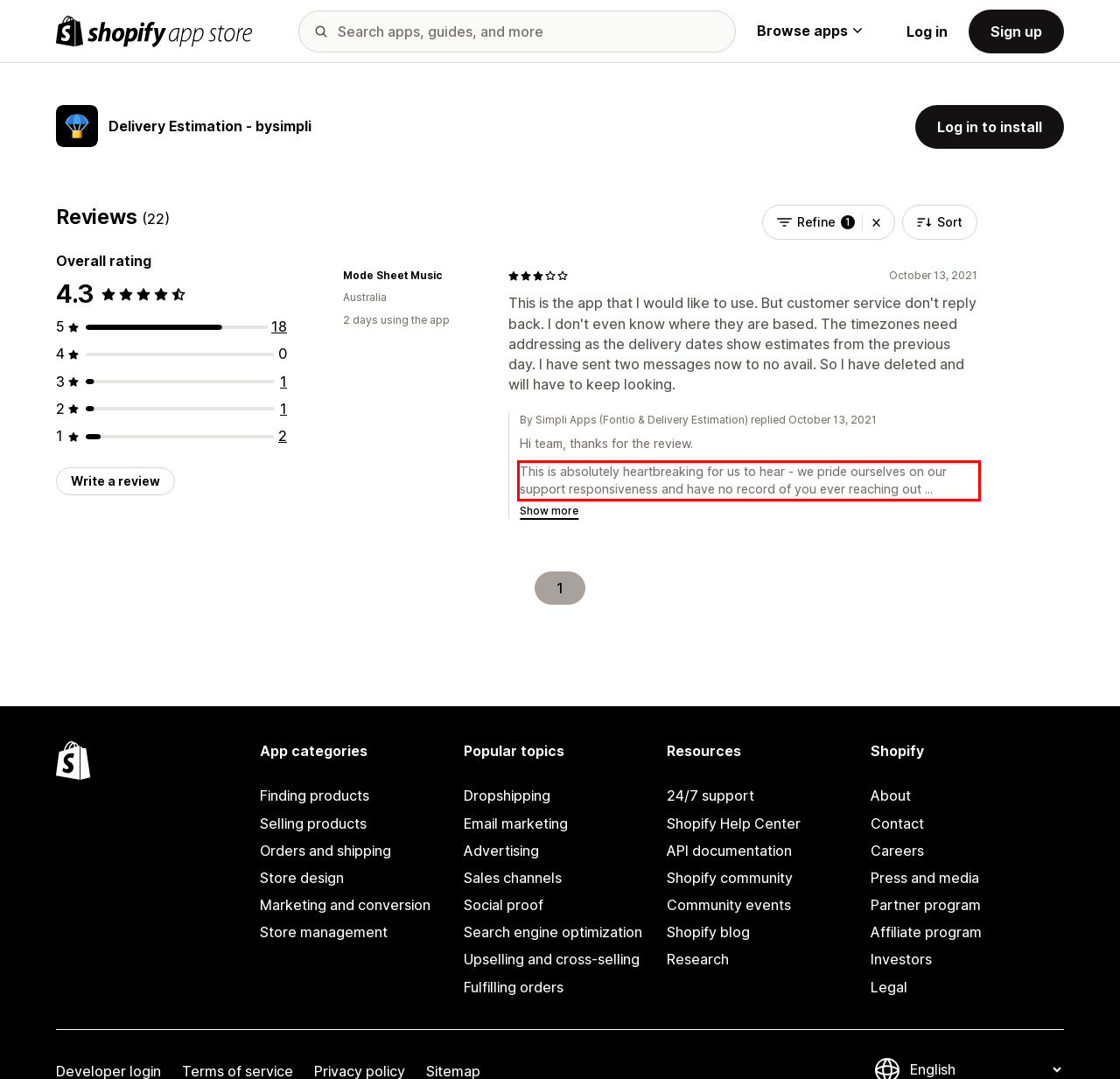Given a webpage screenshot with a red bounding box, perform OCR to read and deliver the text enclosed by the red bounding box.

This is absolutely heartbreaking for us to hear - we pride ourselves on our support responsiveness and have no record of you ever reaching out ...